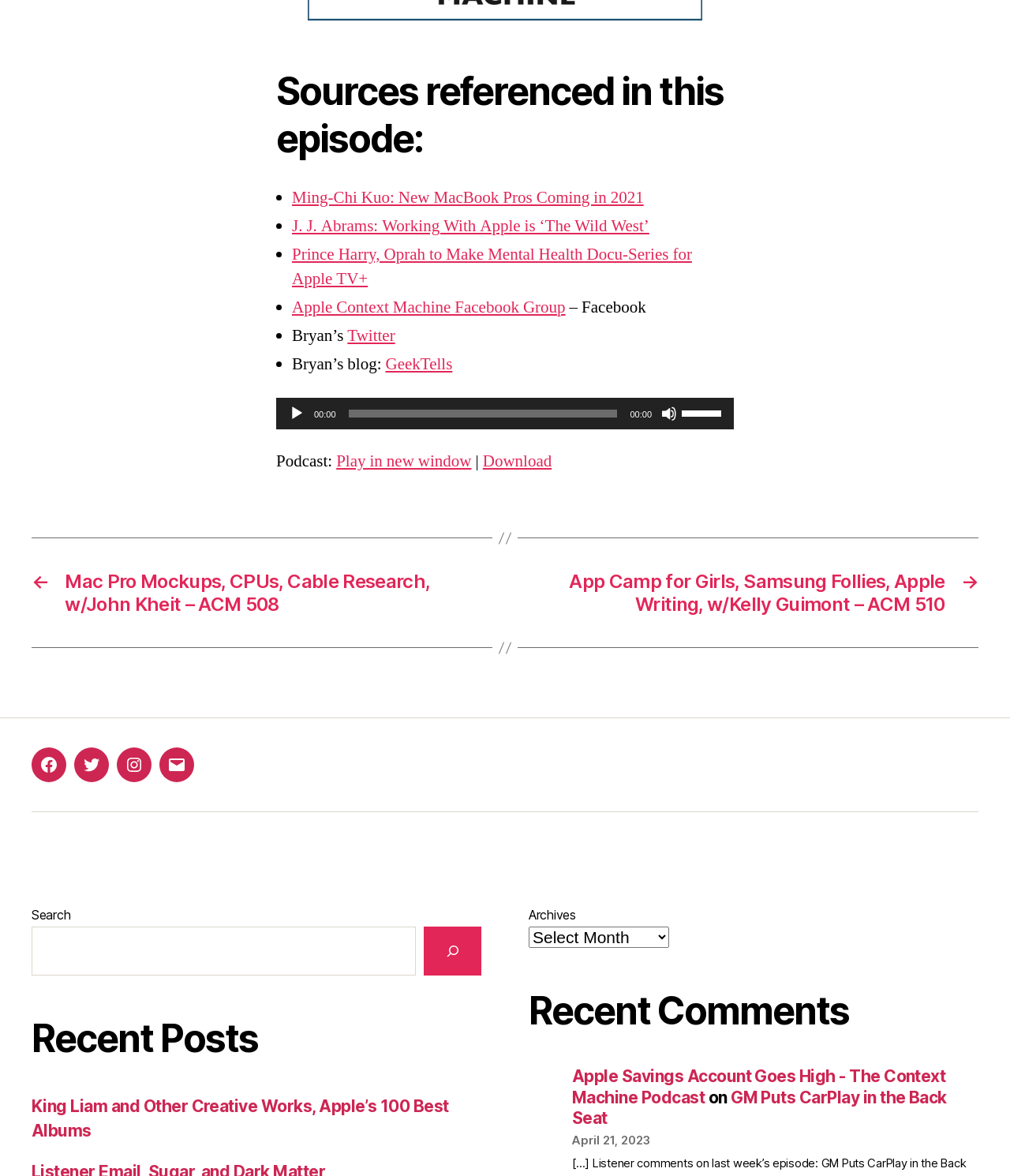What is the category of the link 'Ming-Chi Kuo: New MacBook Pros Coming in 2021'?
Use the image to give a comprehensive and detailed response to the question.

I found the link 'Ming-Chi Kuo: New MacBook Pros Coming in 2021' under the heading 'Sources referenced in this episode:', which suggests that it is a source referenced in the podcast episode.